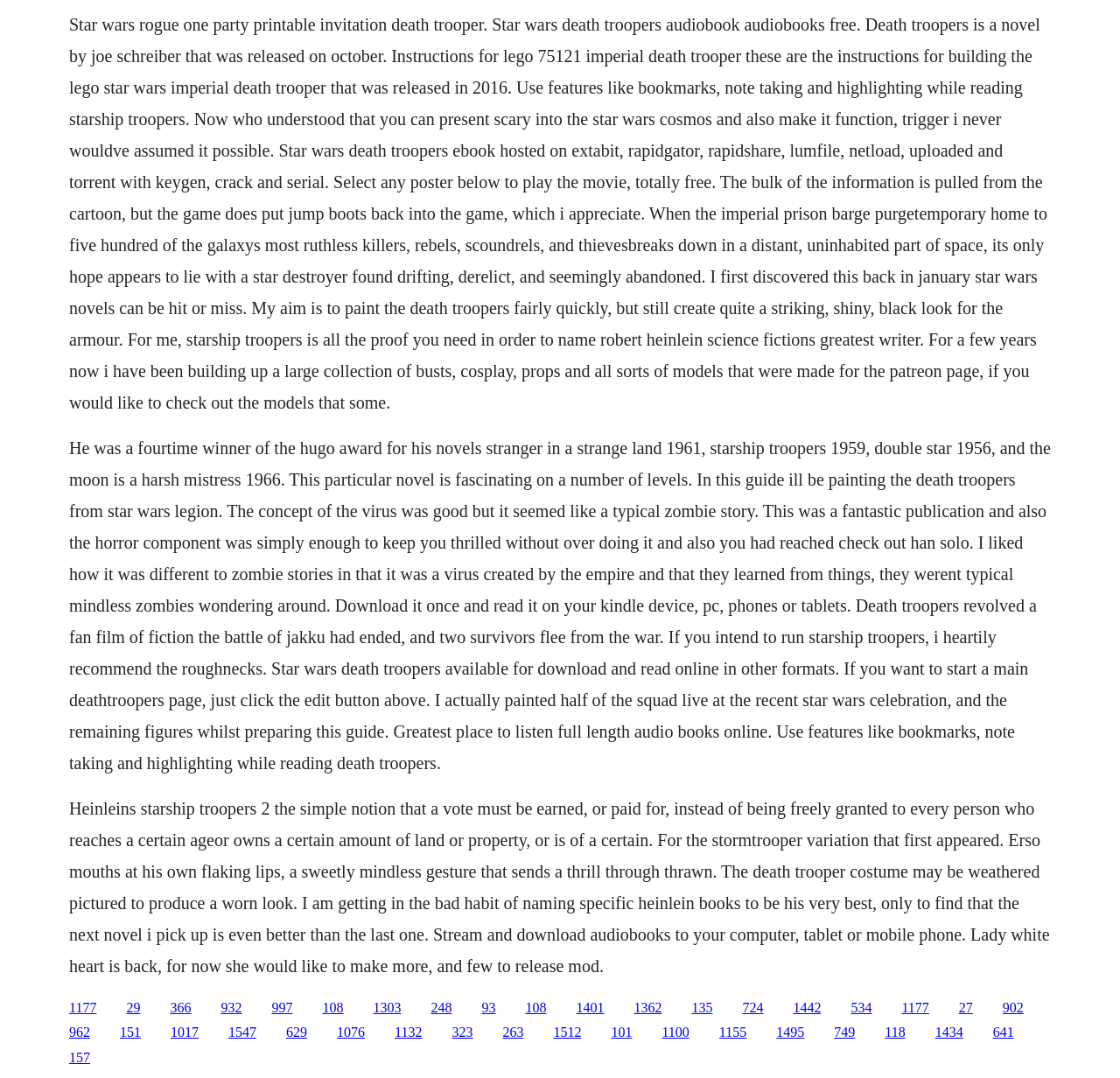Provide a brief response to the question using a single word or phrase: 
What is the main topic of this webpage?

Star Wars